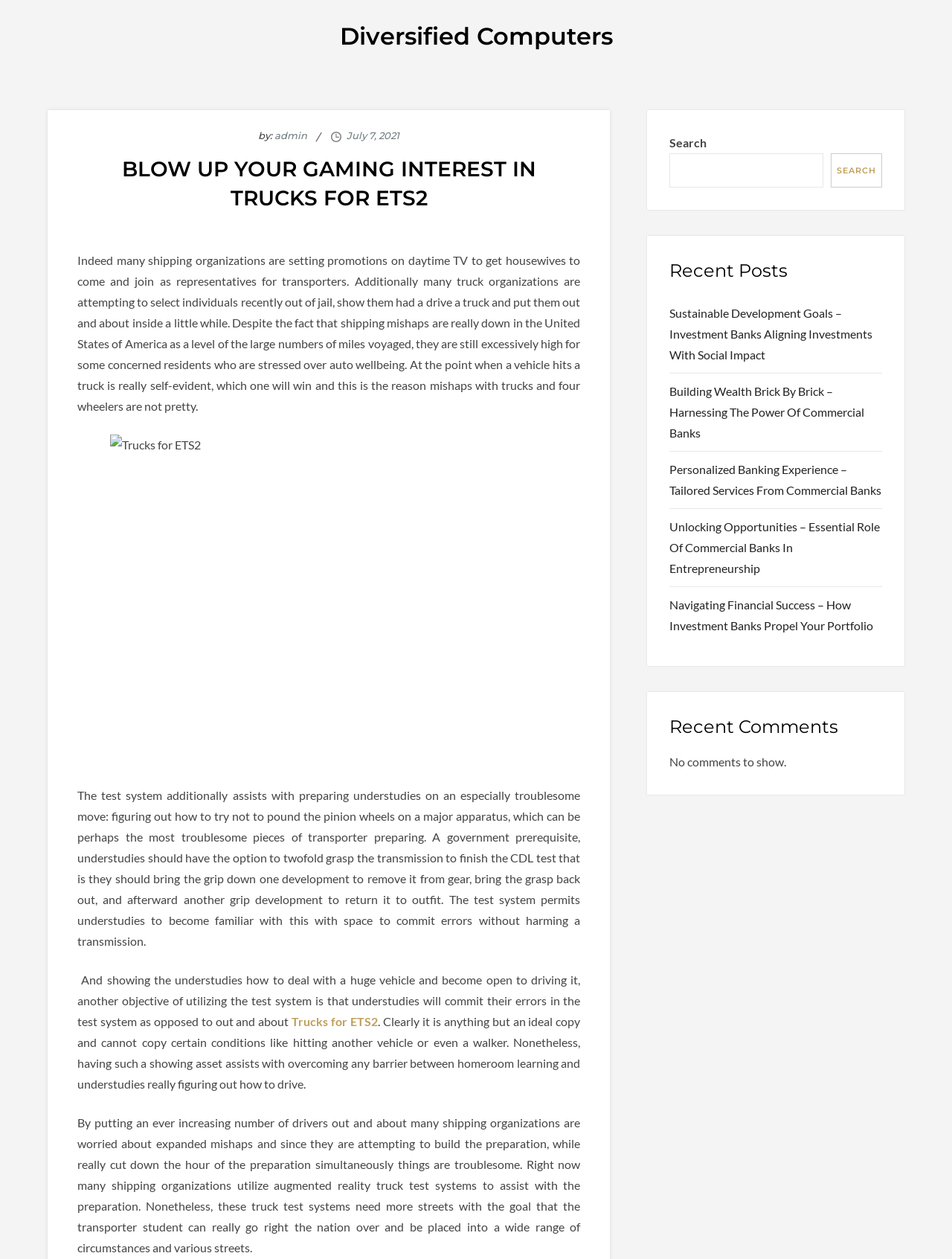Is there a search function on the webpage?
Please answer using one word or phrase, based on the screenshot.

Yes